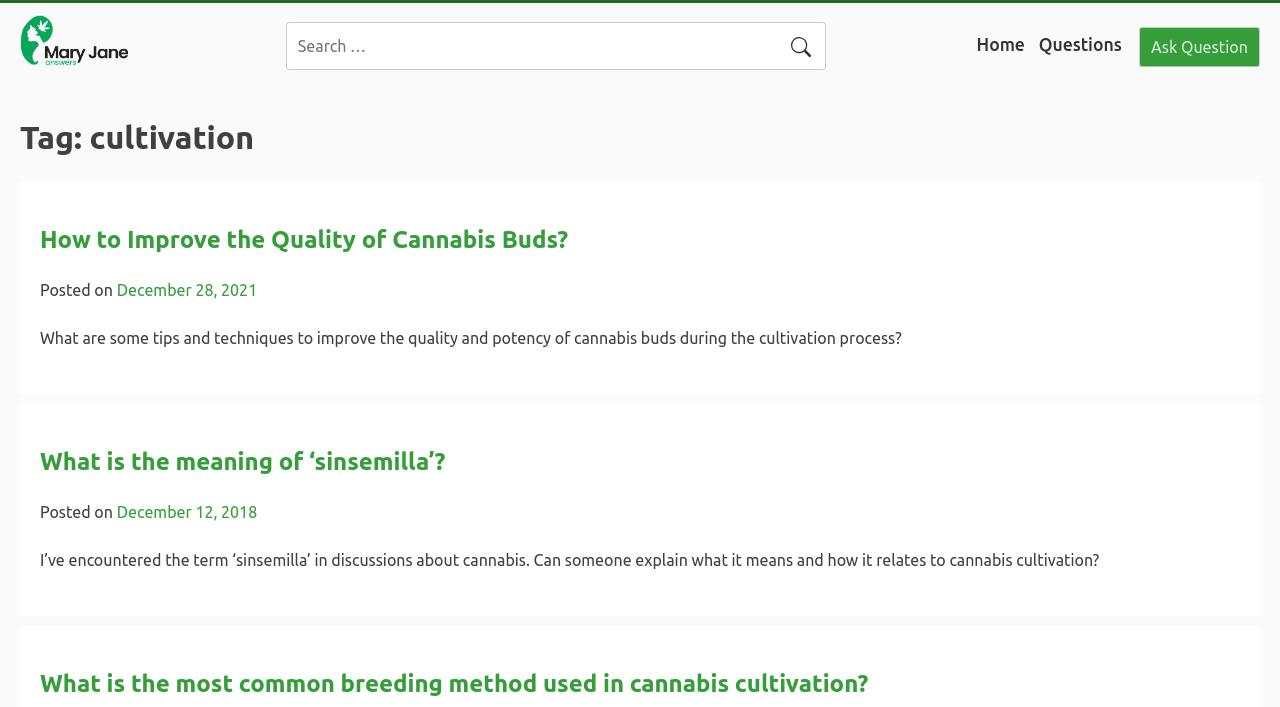Answer the question using only a single word or phrase: 
What is the date of the first question on this webpage?

December 28, 2021